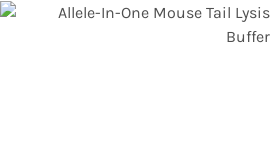Describe every significant element in the image thoroughly.

The image depicts the product "Allele-In-One Mouse Tail Lysis Buffer," a featured item for sale on the Allele Biotech website. This buffer is designed to efficiently lyse DNA from mouse tail tissue samples, simplifying the genotyping process. The product is highlighted as part of a promotional offer, emphasizing its ease of use, speed, and cost-effectiveness, making it a favorable choice for researchers. The caption suggests that this solution facilitates quick results in just 15 minutes, and helps researchers save time and resources. To encourage purchases, a promotional code for a discount is also available.